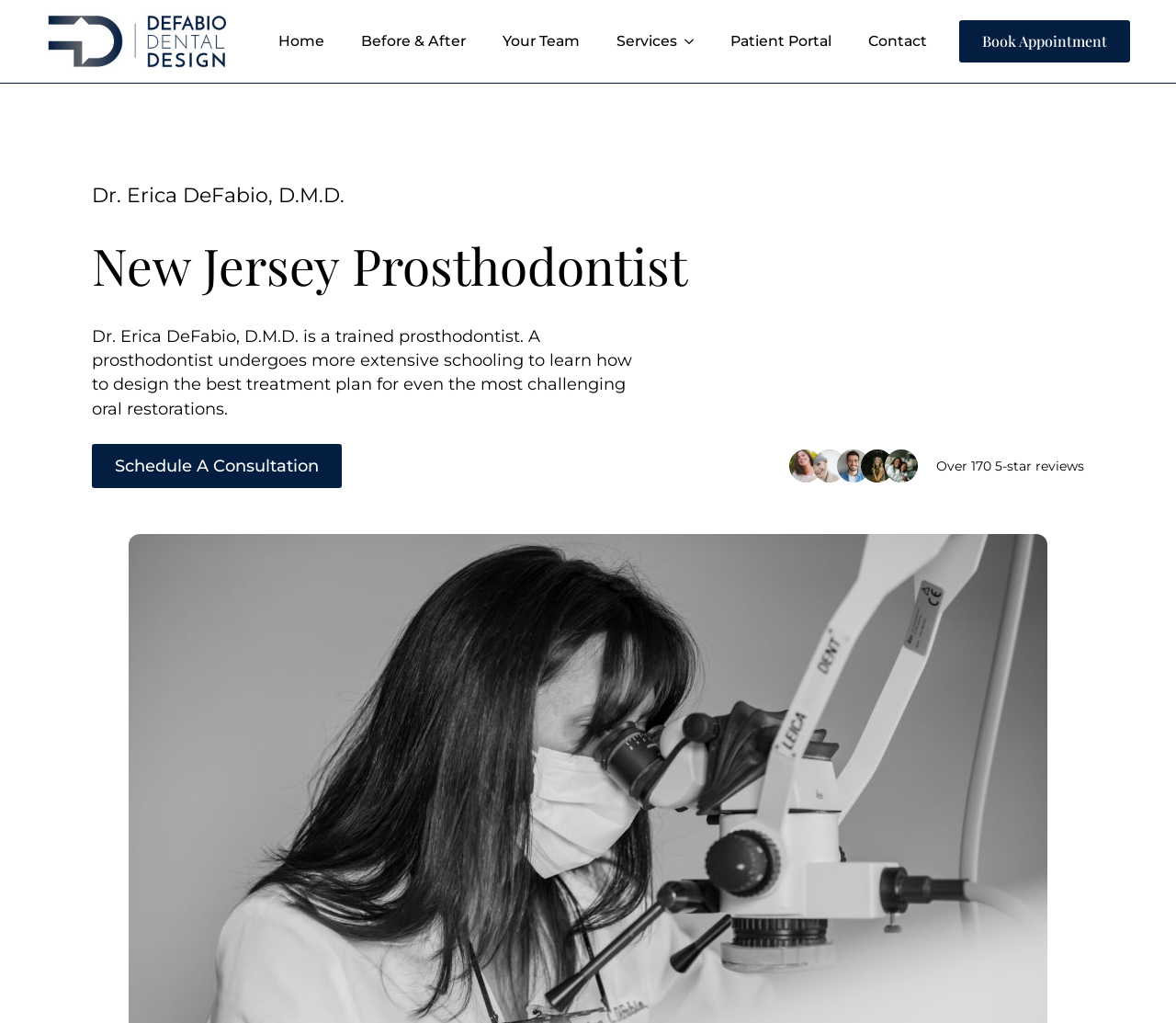Please locate the clickable area by providing the bounding box coordinates to follow this instruction: "Click the 'Contact' link".

[0.723, 0.015, 0.804, 0.065]